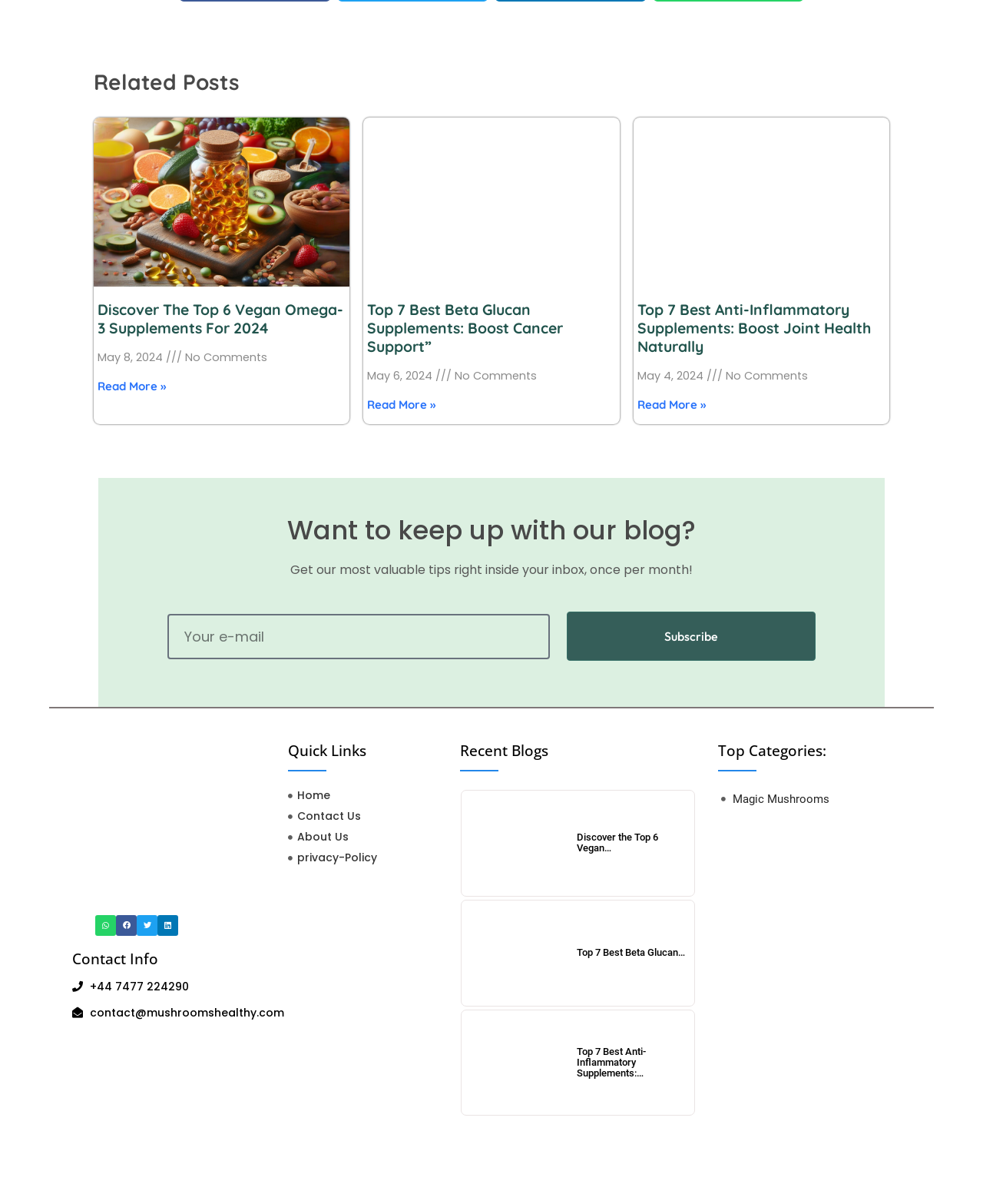Using the element description provided, determine the bounding box coordinates in the format (top-left x, top-left y, bottom-right x, bottom-right y). Ensure that all values are floating point numbers between 0 and 1. Element description: About Us

[0.293, 0.688, 0.444, 0.703]